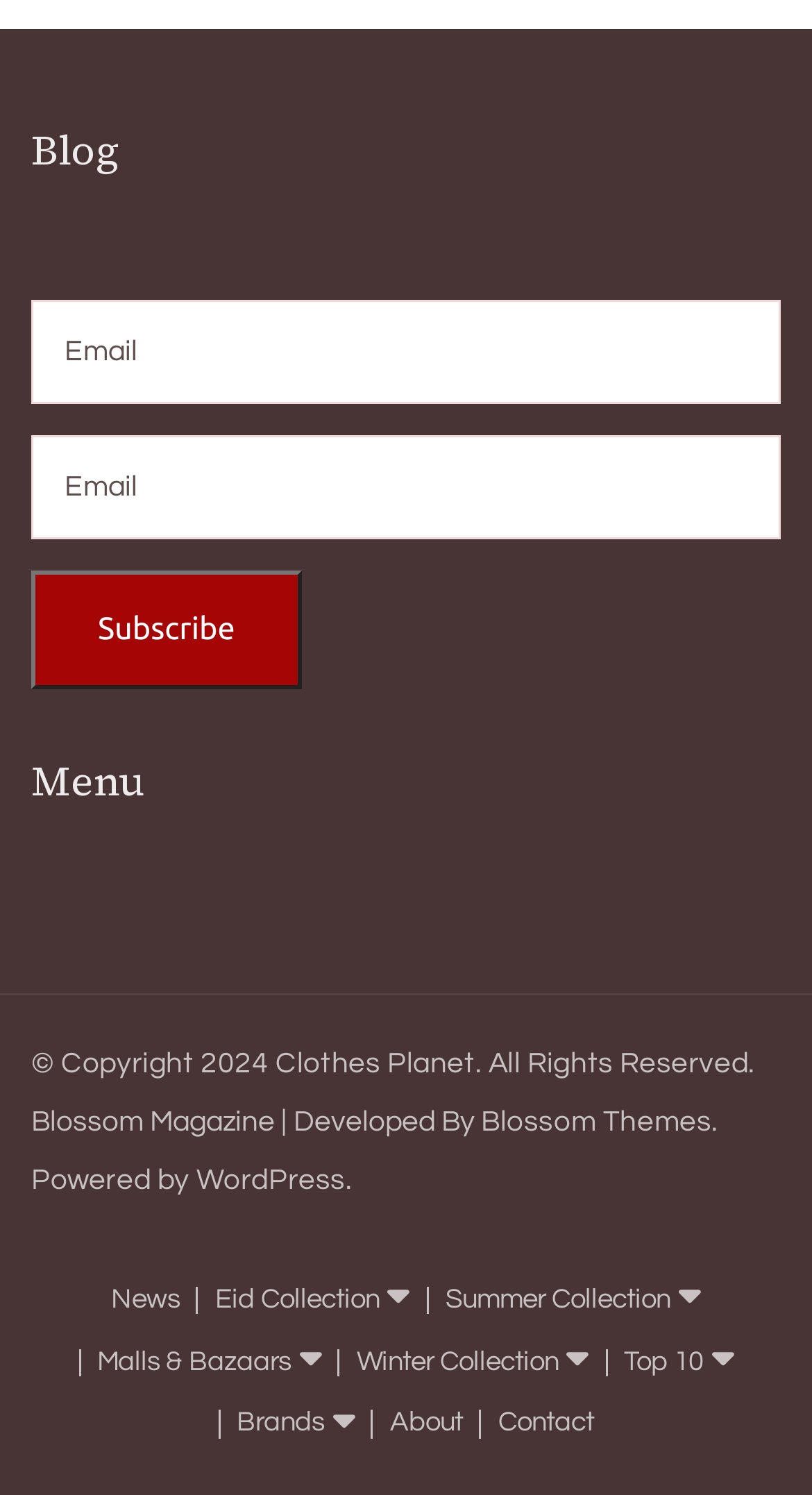Please find the bounding box coordinates in the format (top-left x, top-left y, bottom-right x, bottom-right y) for the given element description. Ensure the coordinates are floating point numbers between 0 and 1. Description: parent_node: Winter Collection

[0.698, 0.895, 0.725, 0.916]